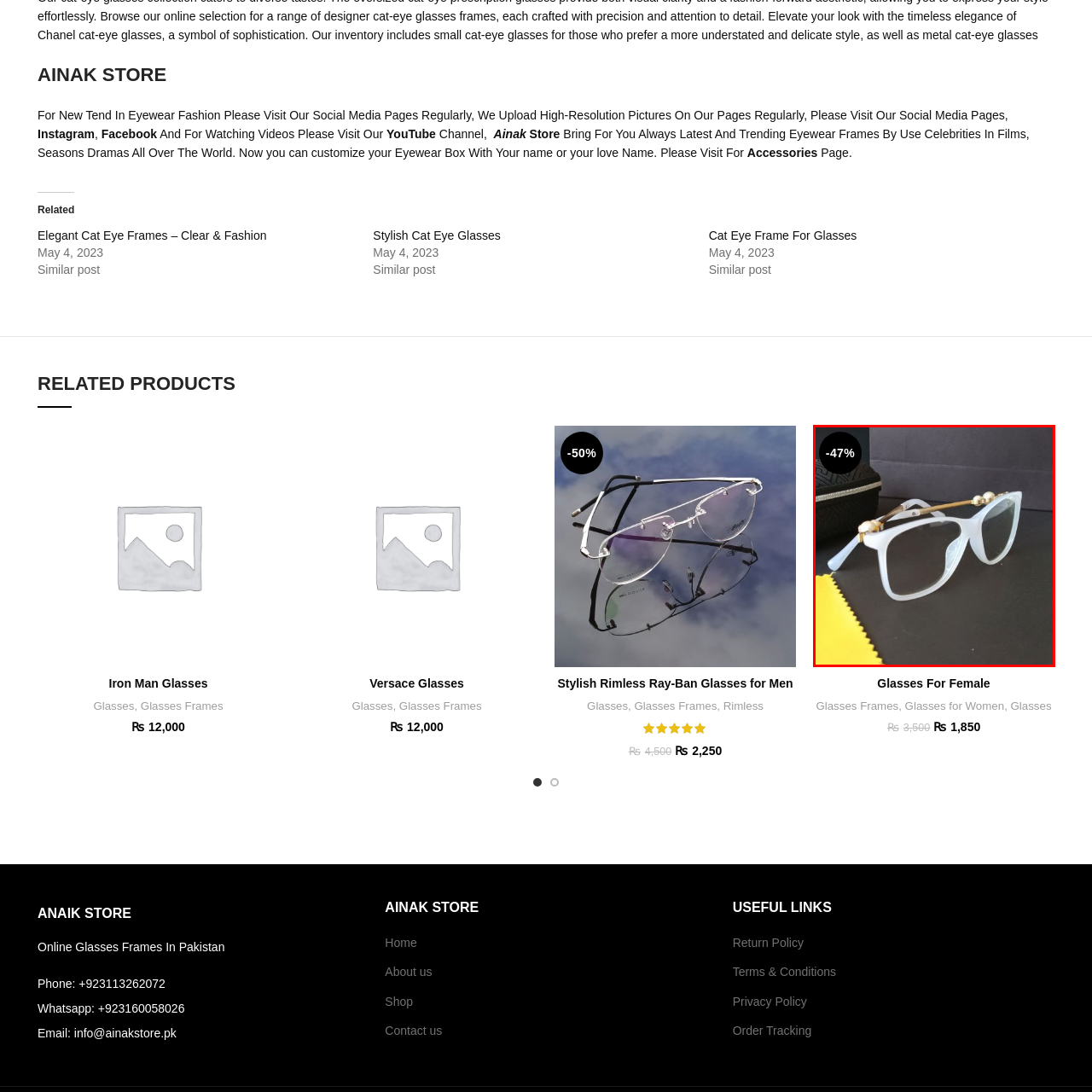What is the color of the cleaning cloth?
Please focus on the image surrounded by the red bounding box and provide a one-word or phrase answer based on the image.

Vibrant yellow